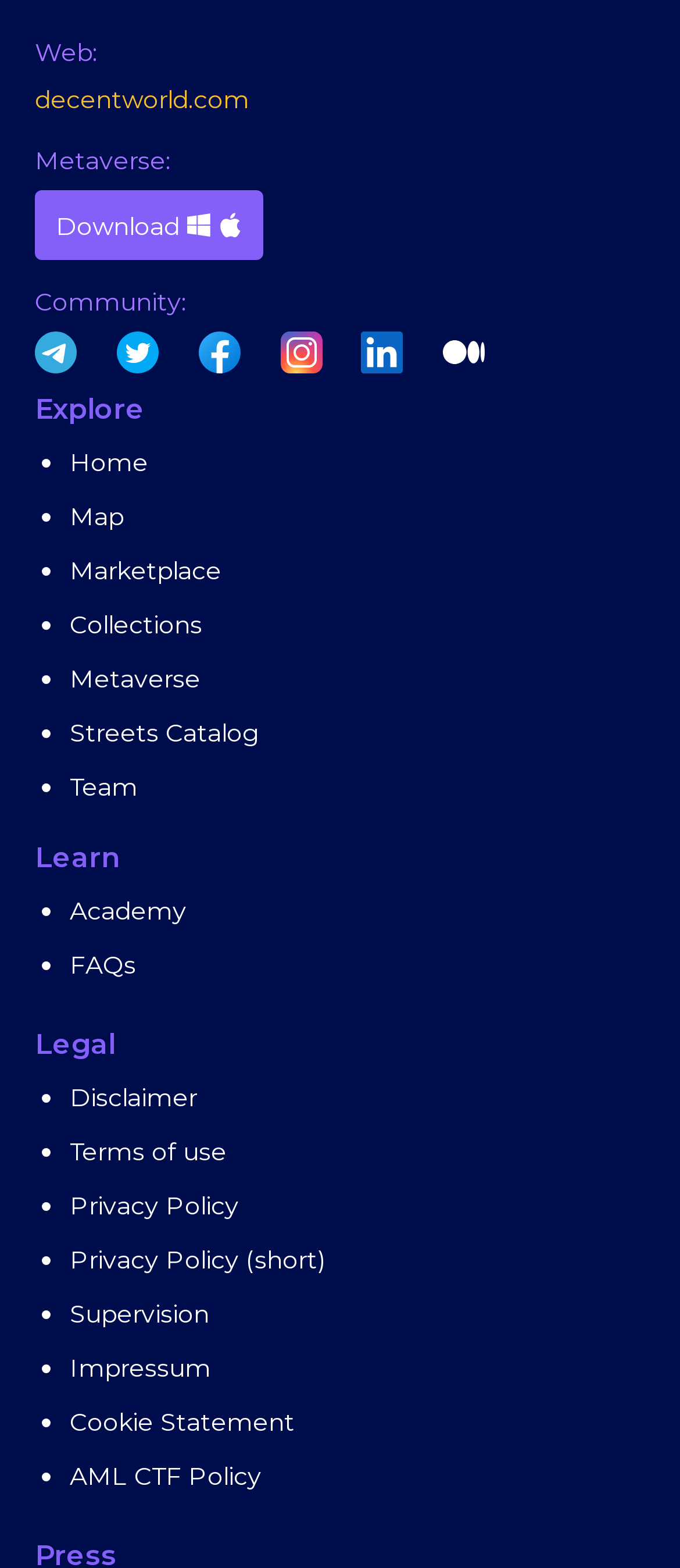Answer the question using only one word or a concise phrase: What is the website's domain?

decentworld.com